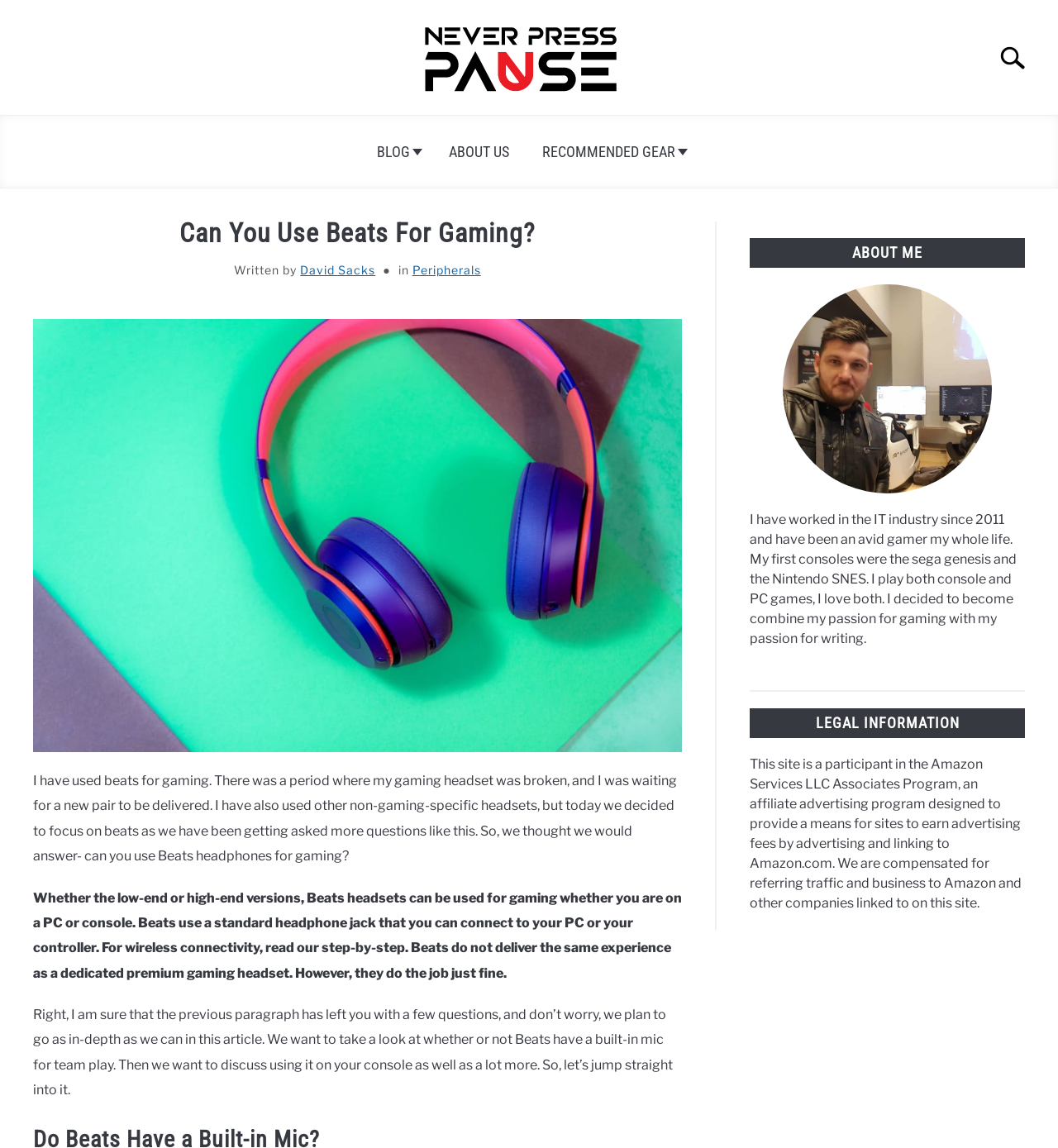Use one word or a short phrase to answer the question provided: 
What consoles did the author play in their childhood?

Sega Genesis and Nintendo SNES